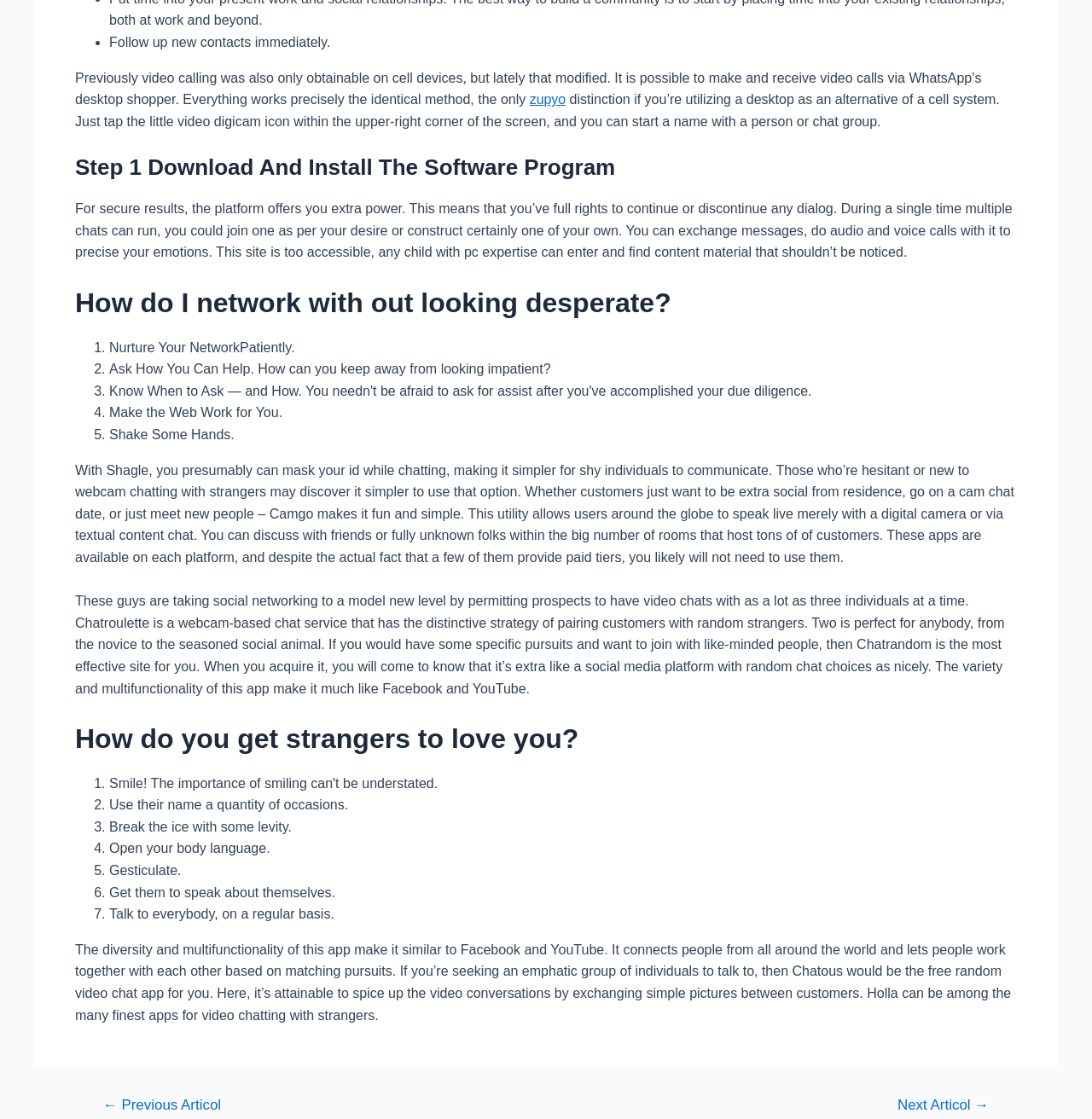What is the first step to download and install the software program?
Please utilize the information in the image to give a detailed response to the question.

The first step to download and install the software program is mentioned in the heading 'Step 1 Download And Install The Software Program' which is located at the top of the webpage, indicating that it is the initial step to get started with the software.